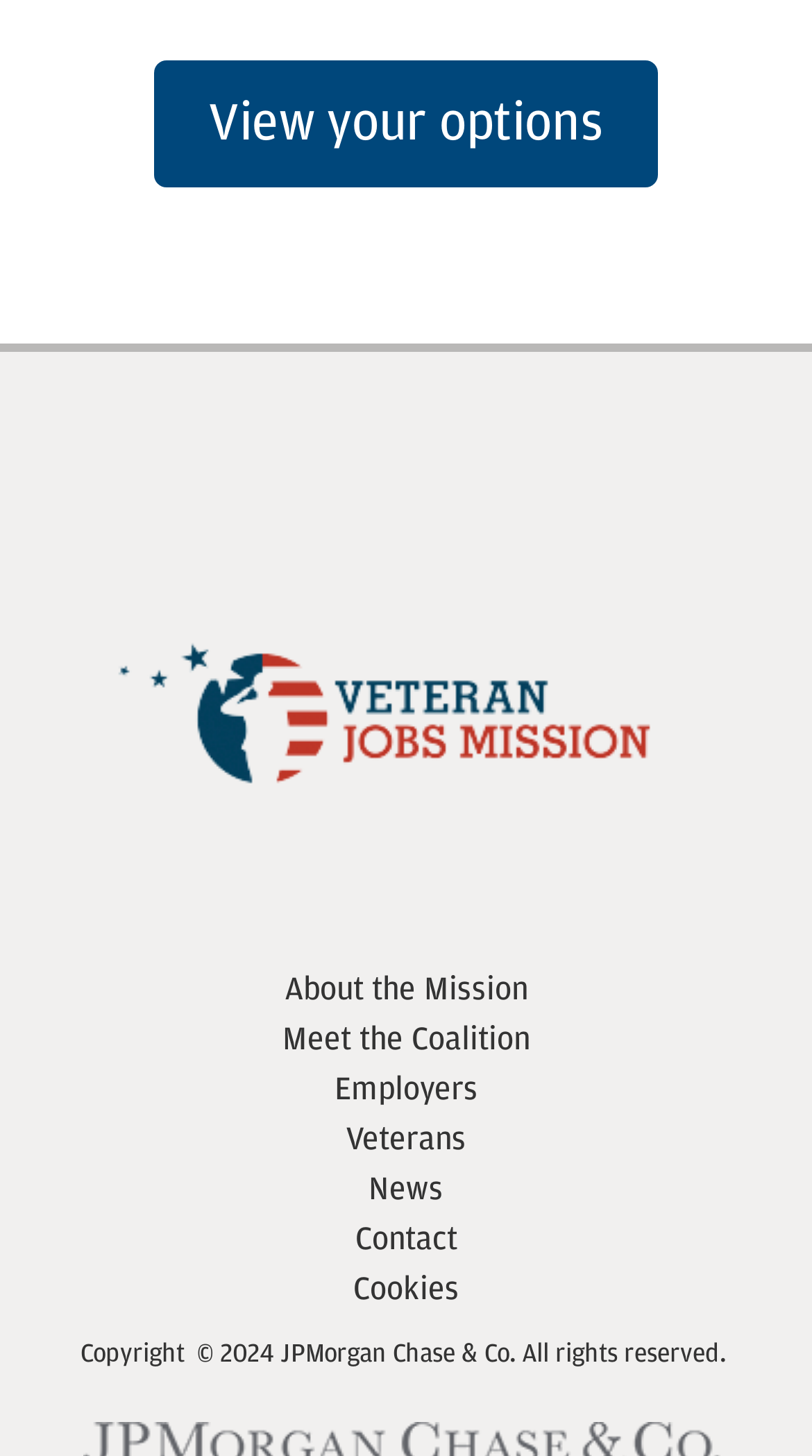Identify the bounding box coordinates of the region that should be clicked to execute the following instruction: "Explore employers".

[0.412, 0.736, 0.588, 0.759]